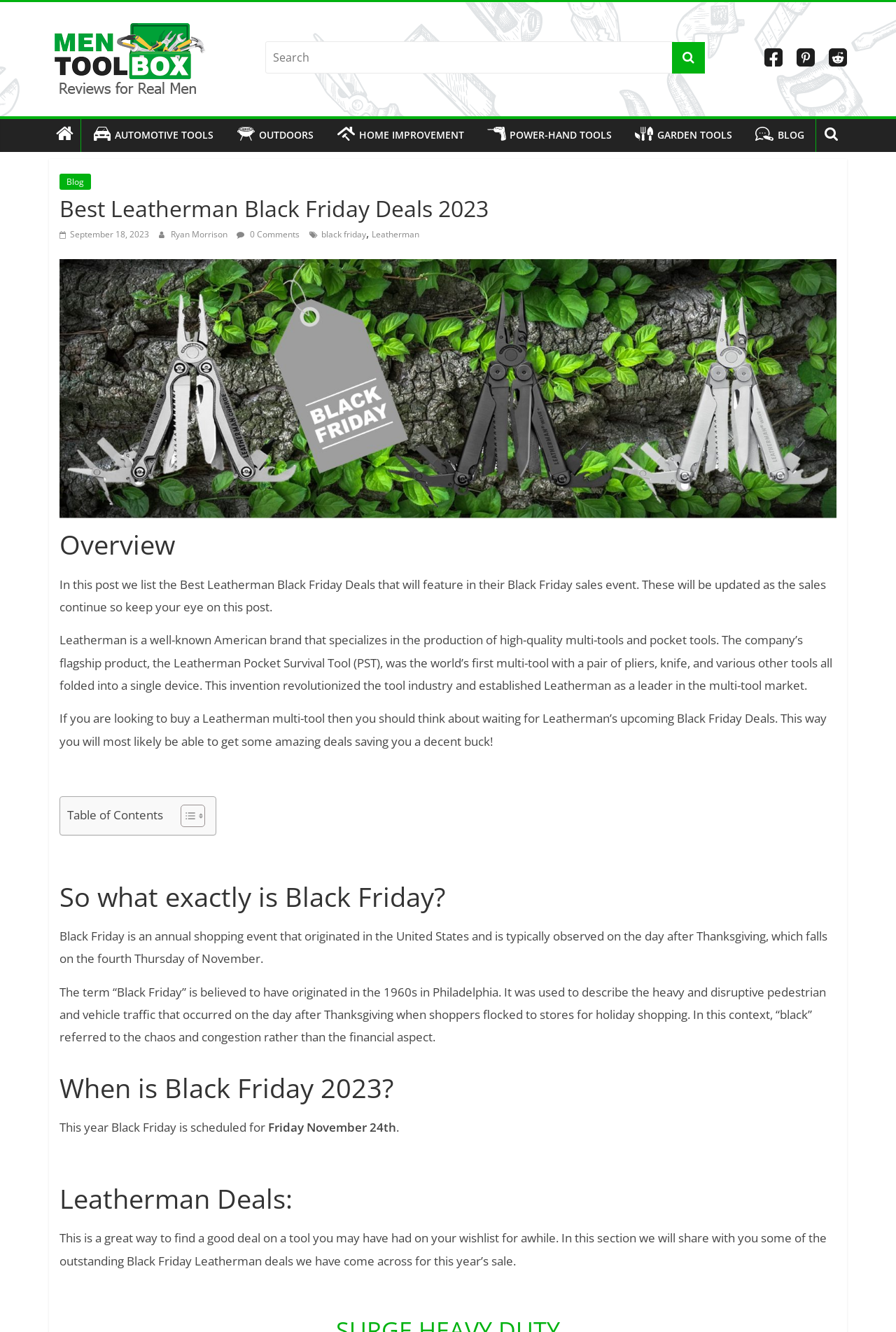Please locate the bounding box coordinates of the element that should be clicked to complete the given instruction: "Check the Leatherman Black Friday Deals".

[0.066, 0.194, 0.934, 0.389]